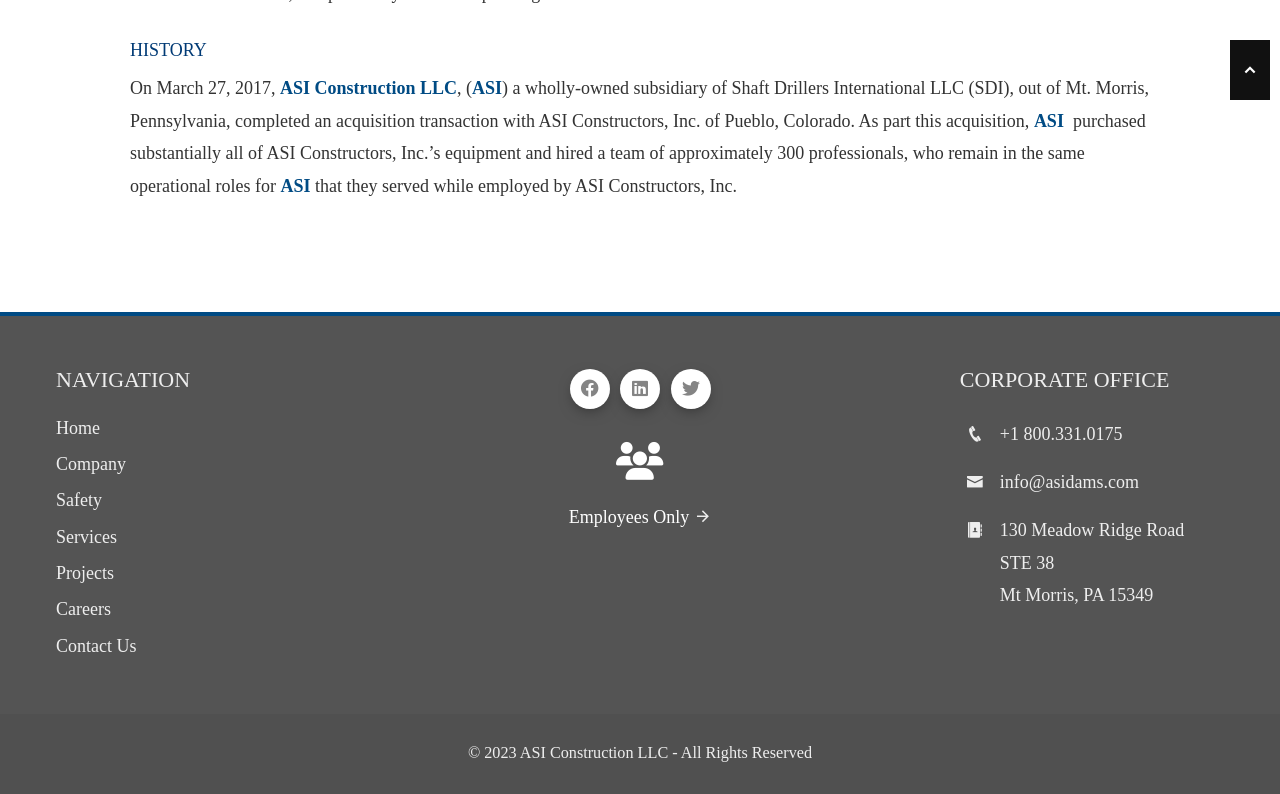Answer the following in one word or a short phrase: 
What year is the copyright of the website?

2023